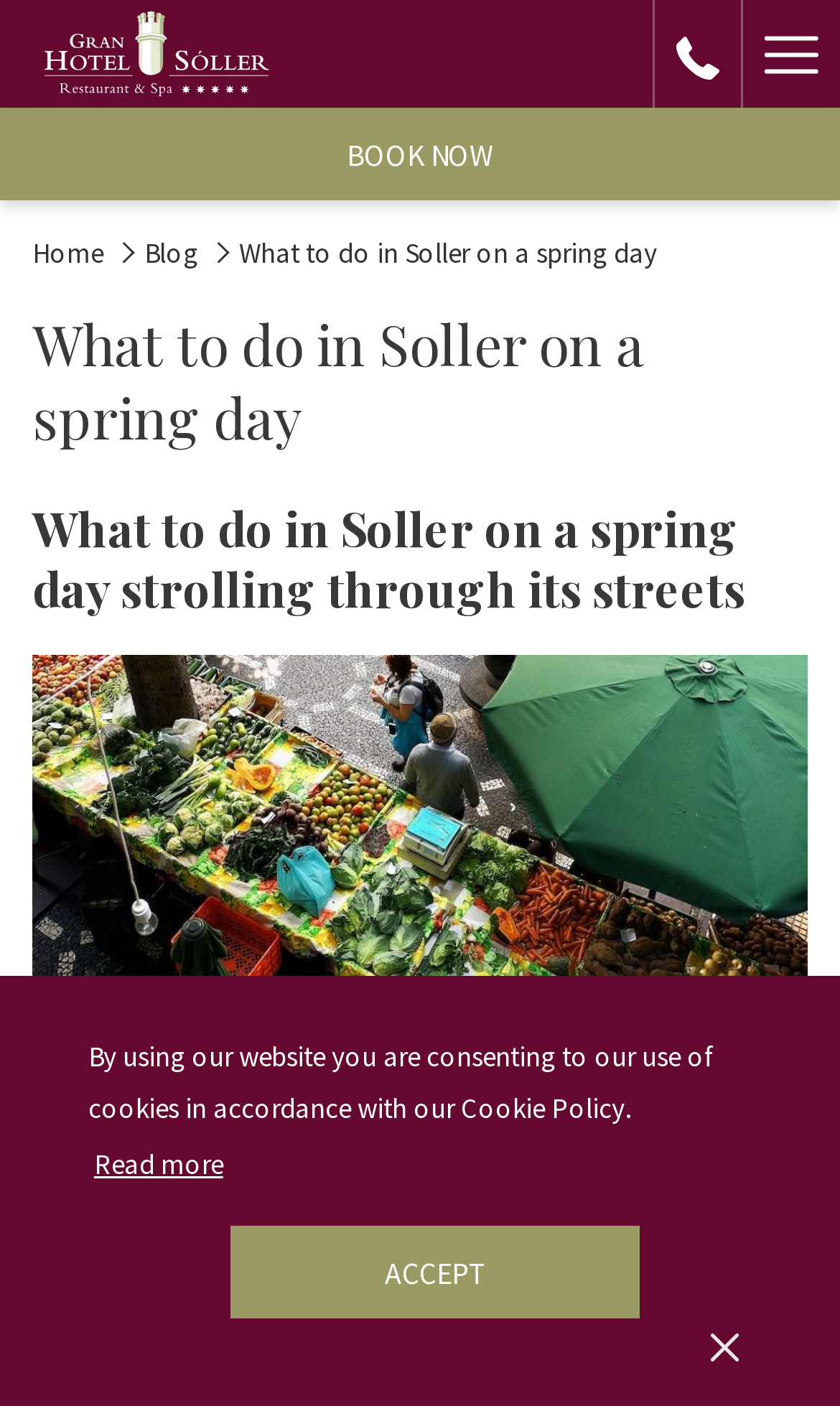Identify the bounding box coordinates of the clickable region required to complete the instruction: "Go to previous slideshow element". The coordinates should be given as four float numbers within the range of 0 and 1, i.e., [left, top, right, bottom].

[0.754, 0.789, 0.8, 0.817]